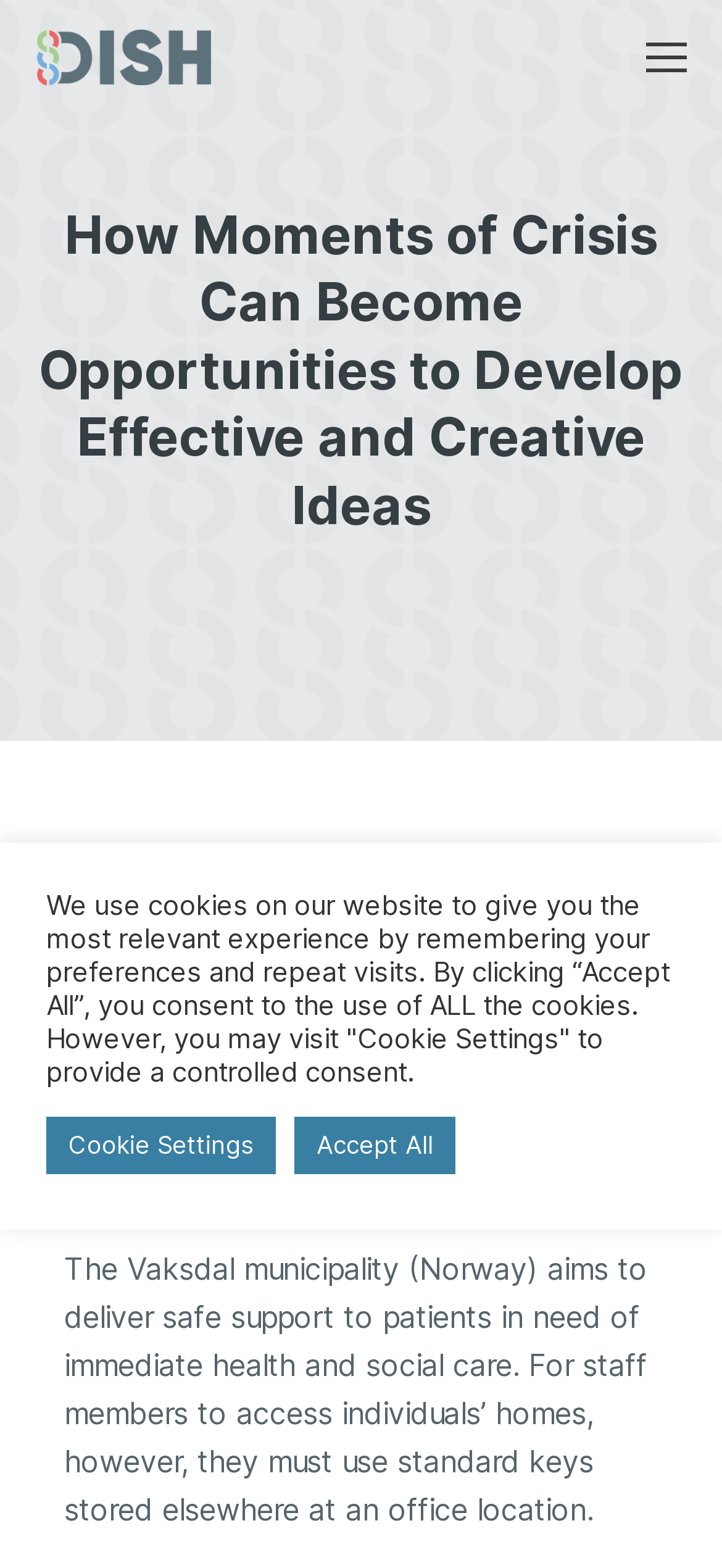What is the logo of the website?
Refer to the image and provide a concise answer in one word or phrase.

DISH